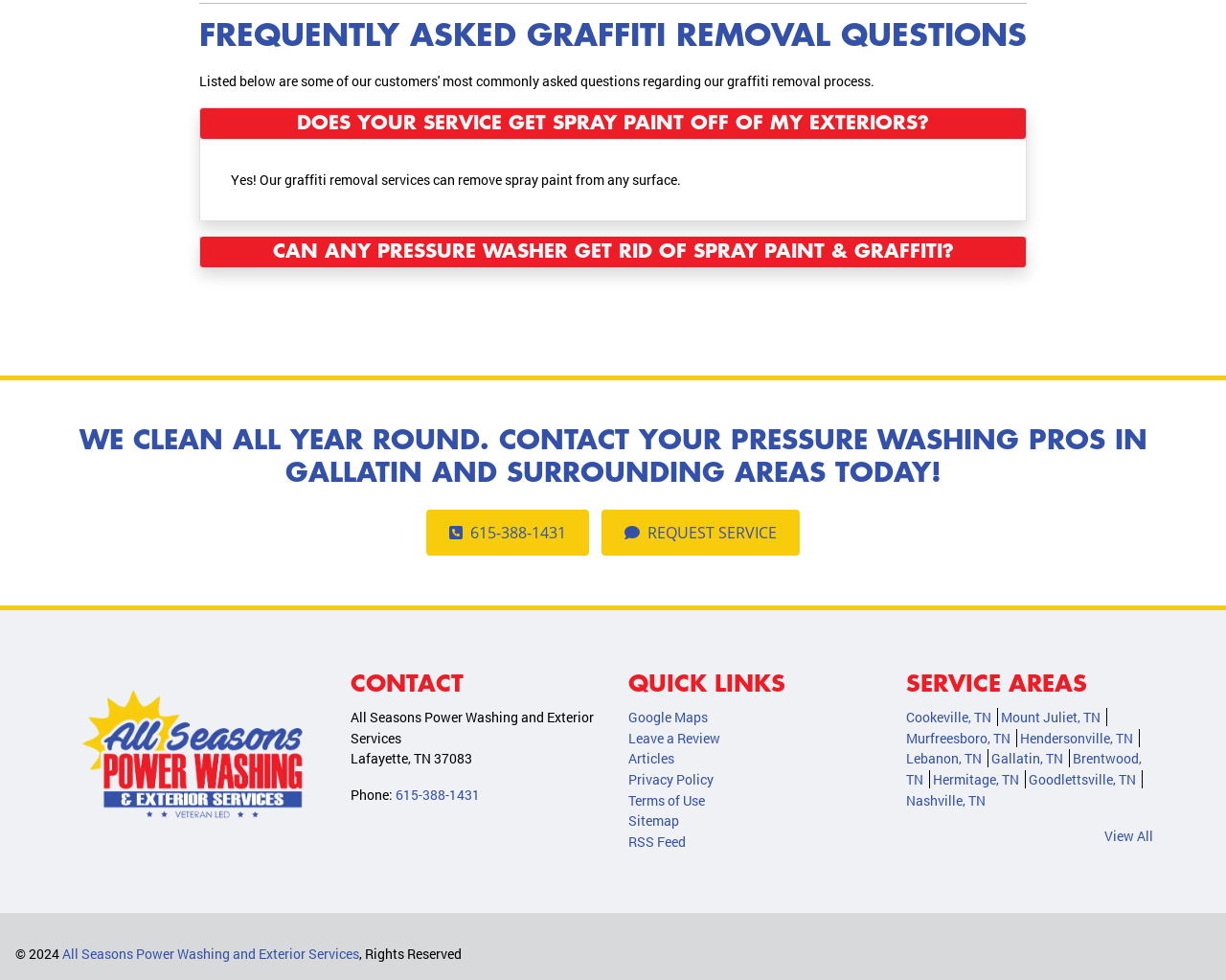Identify the bounding box coordinates of the area that should be clicked in order to complete the given instruction: "Visit the 'SERVICE AREAS' page". The bounding box coordinates should be four float numbers between 0 and 1, i.e., [left, top, right, bottom].

[0.739, 0.686, 0.941, 0.714]